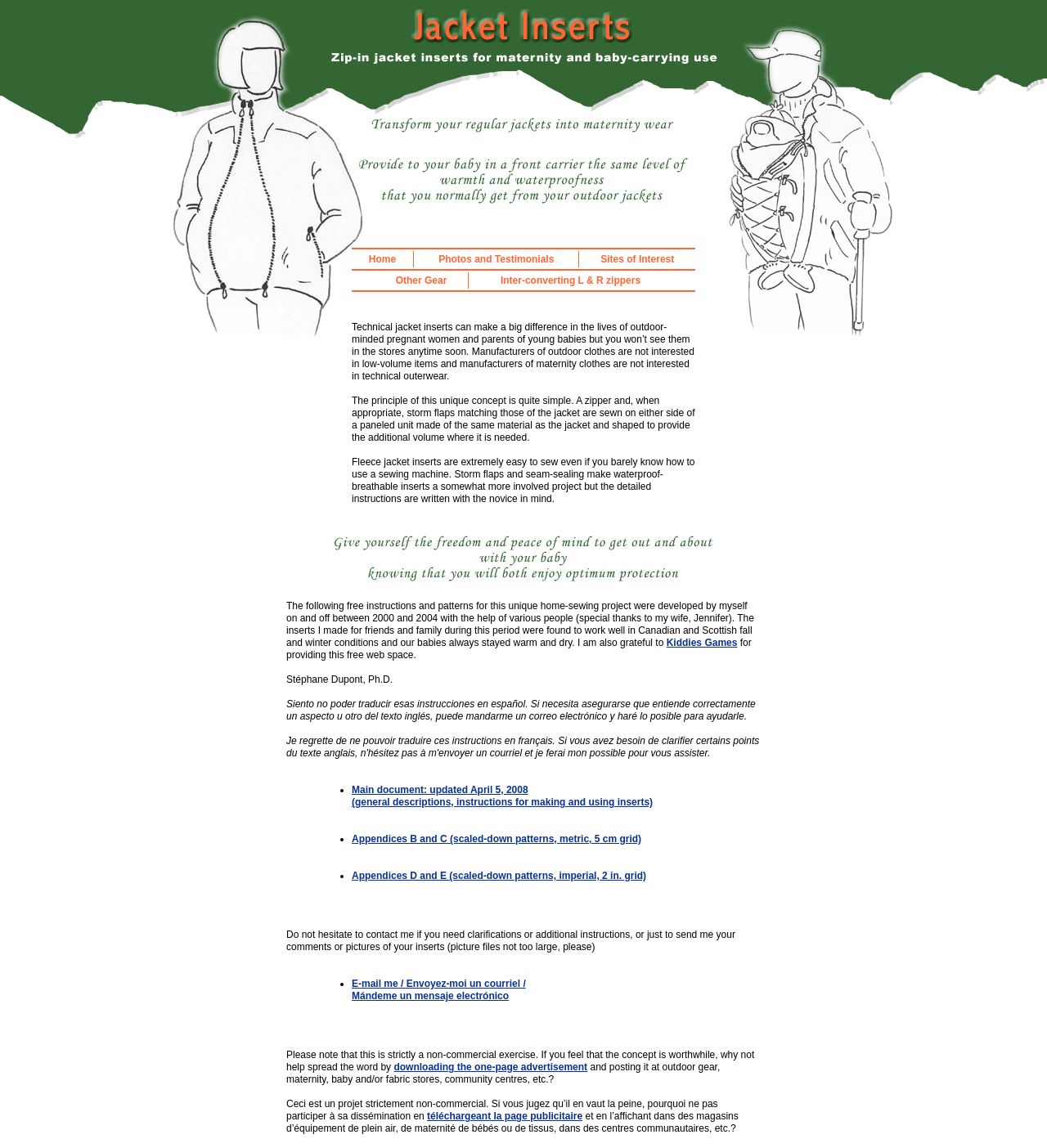Locate the bounding box coordinates of the item that should be clicked to fulfill the instruction: "Learn about Other Gear".

[0.372, 0.237, 0.433, 0.251]